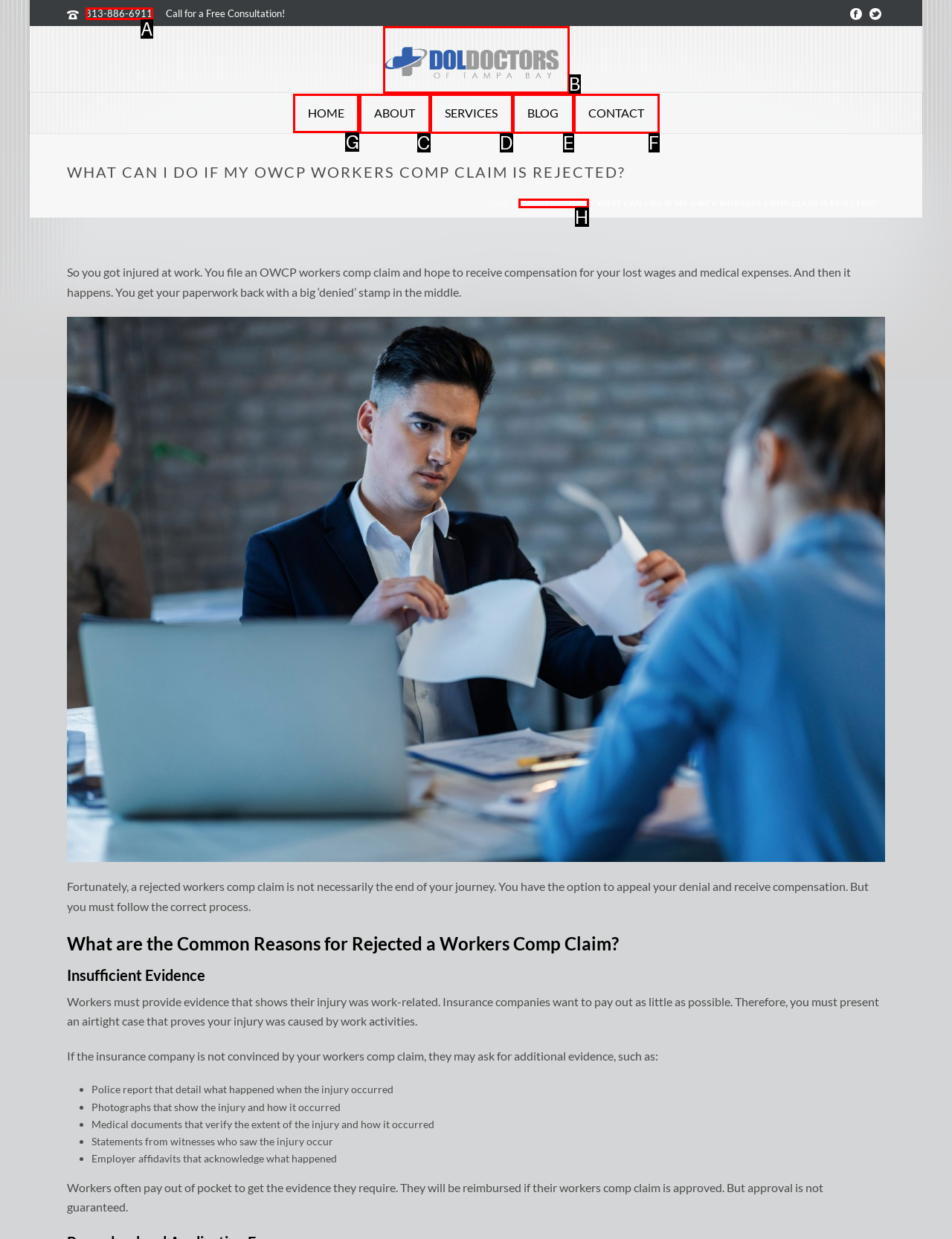Determine the HTML element to click for the instruction: Navigate to the HOME page.
Answer with the letter corresponding to the correct choice from the provided options.

G